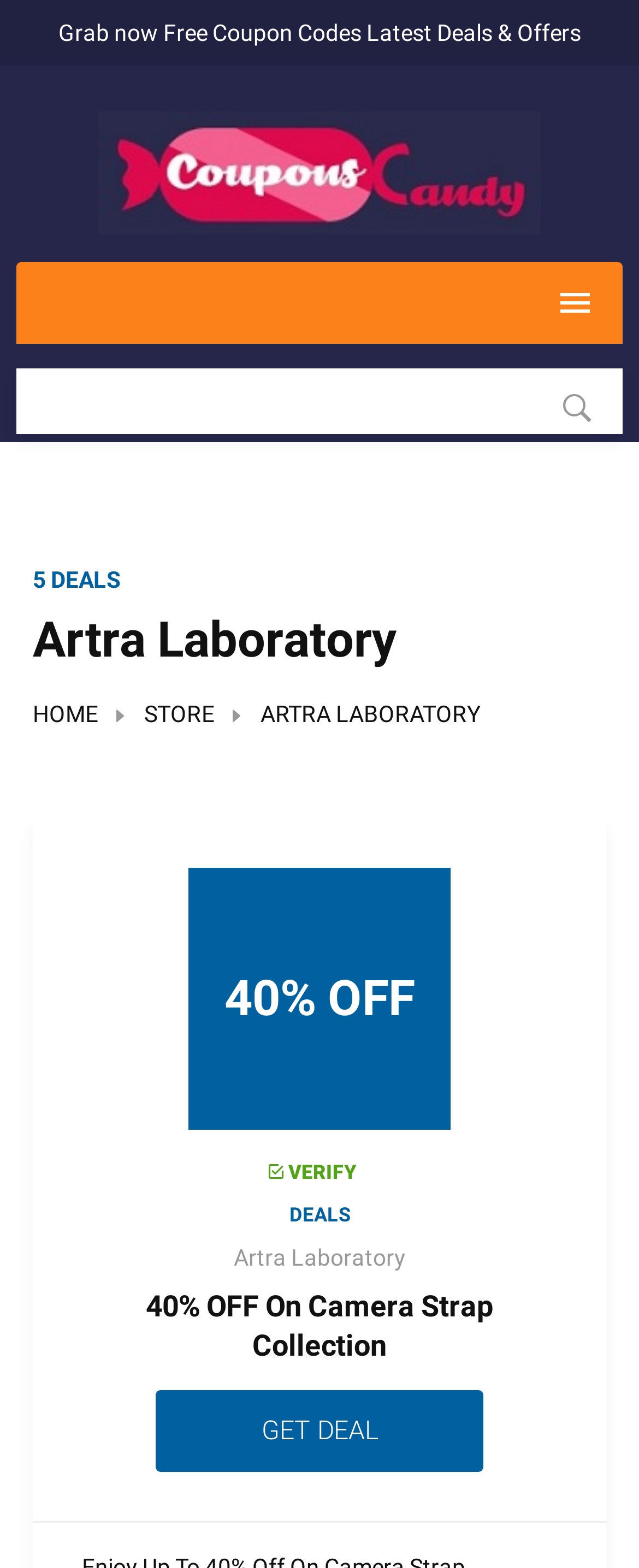What can be grabbed now?
With the help of the image, please provide a detailed response to the question.

I read the 'Grab now Free Coupon Codes Latest Deals & Offers' text, which suggests that users can grab free coupon codes and latest deals and offers.